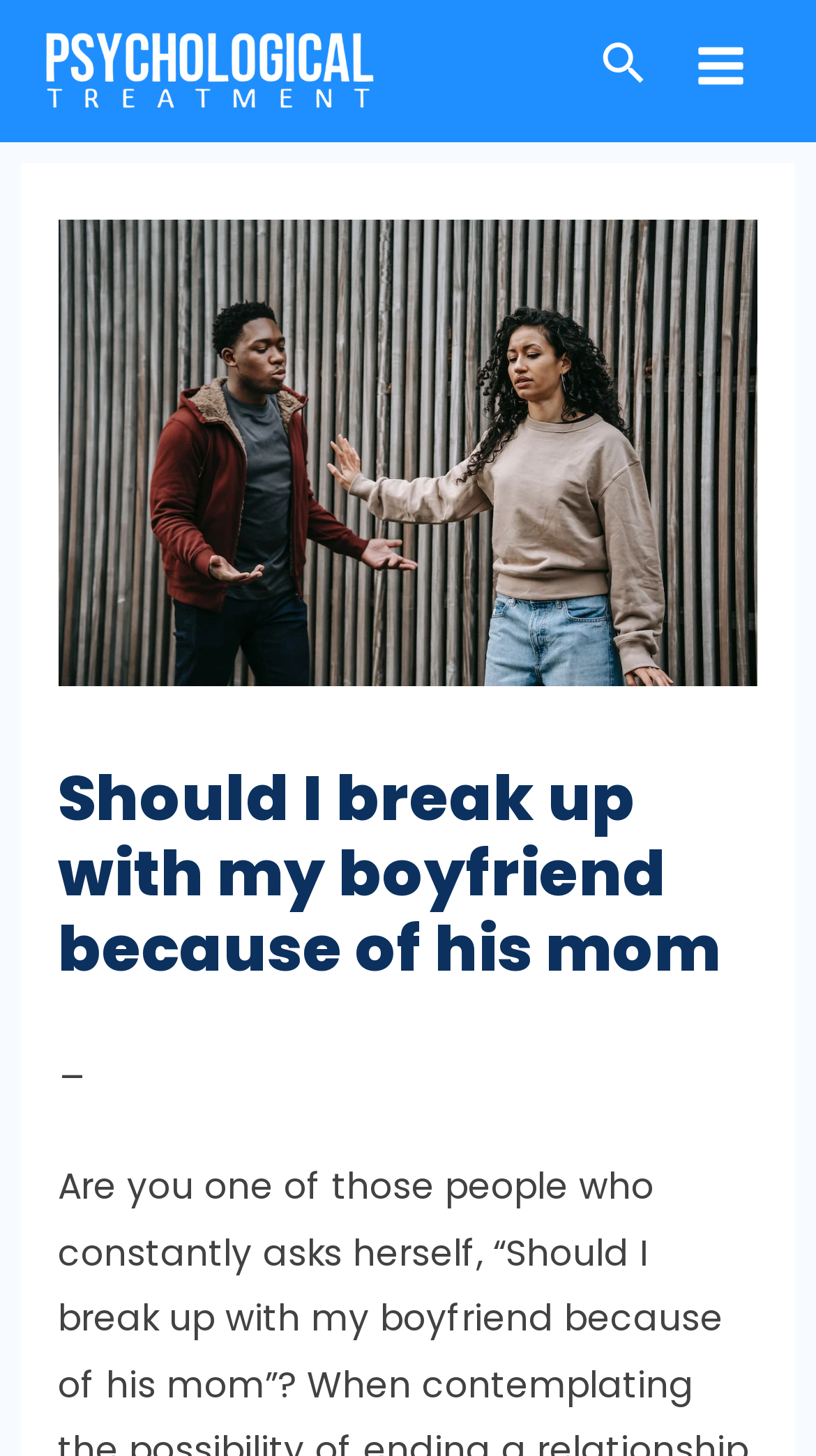What is the shape of the icon next to the 'Main Menu' button?
Using the visual information, answer the question in a single word or phrase.

Image